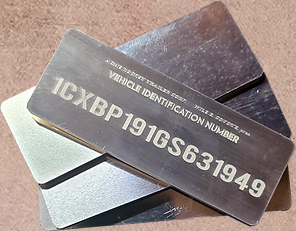Break down the image and describe every detail you can observe.

The image showcases a set of engraved aluminum vehicle identification plates, prominently displaying the text "1CXBP191GS631949," which represents a specific Vehicle Identification Number (VIN). This example highlights the clarity and precision of deep engraving, a service offered for producing durable and readable VIN plates. The plates are arranged to show a sleek and professional finish, illustrating the effectiveness of laser engraving on materials such as aluminum. These identification plates are essential for vehicles, especially in cases where traditional decals may fade or peel over time. Engraved plates like these ensure the VIN remains legible, contributing to vehicle safety, ownership verification, and compliance with regulations.